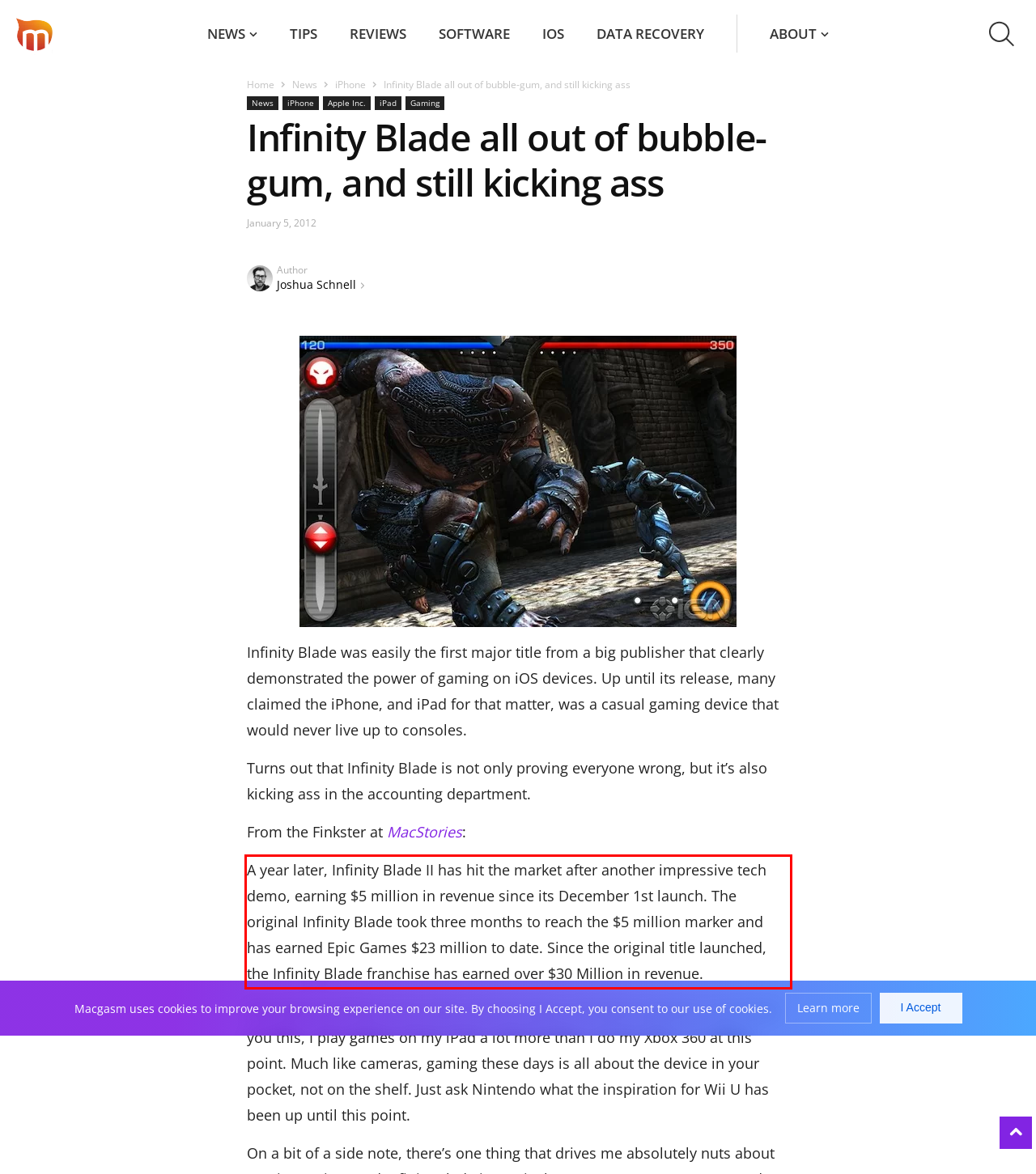You are given a screenshot of a webpage with a UI element highlighted by a red bounding box. Please perform OCR on the text content within this red bounding box.

A year later, Infinity Blade II has hit the market after another impressive tech demo, earning $5 million in revenue since its December 1st launch. The original Infinity Blade took three months to reach the $5 million marker and has earned Epic Games $23 million to date. Since the original title launched, the Infinity Blade franchise has earned over $30 Million in revenue.